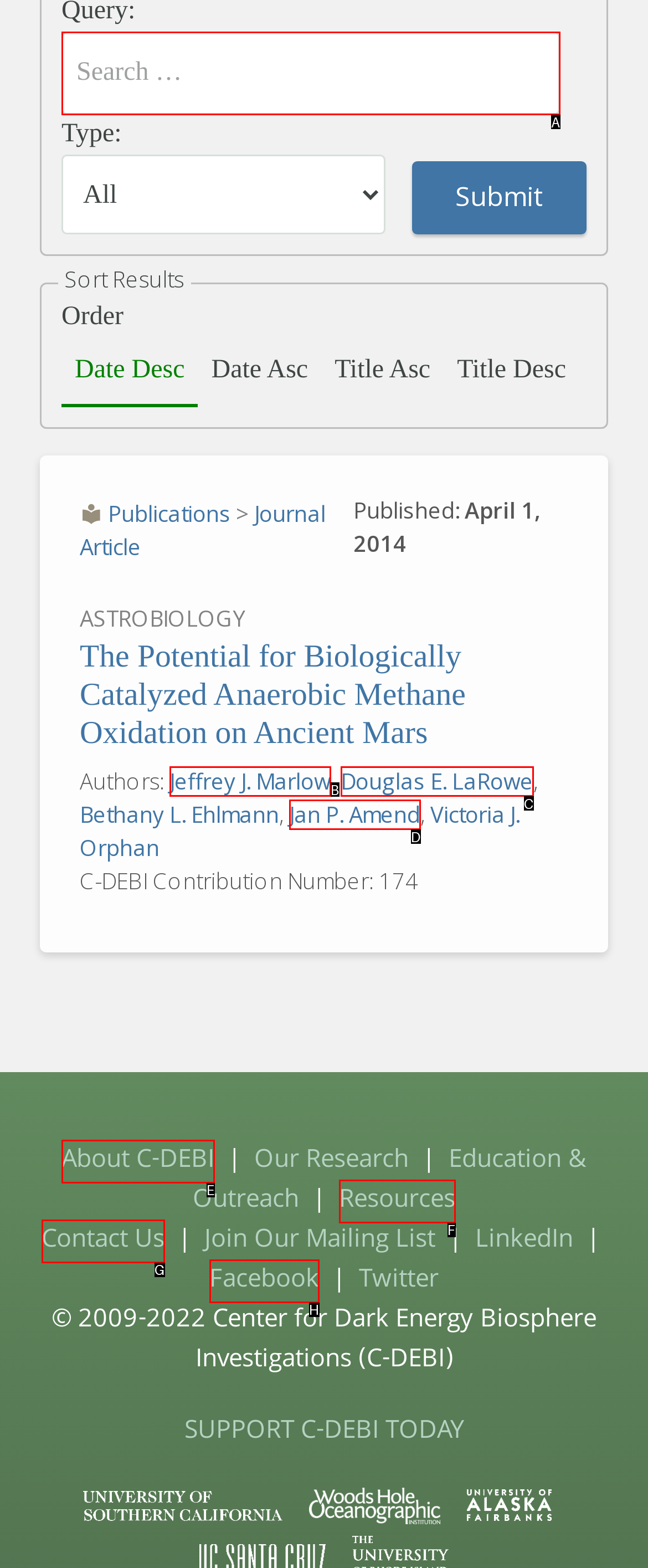Based on the description: ThemeGrill on Twitter, identify the matching HTML element. Reply with the letter of the correct option directly.

None